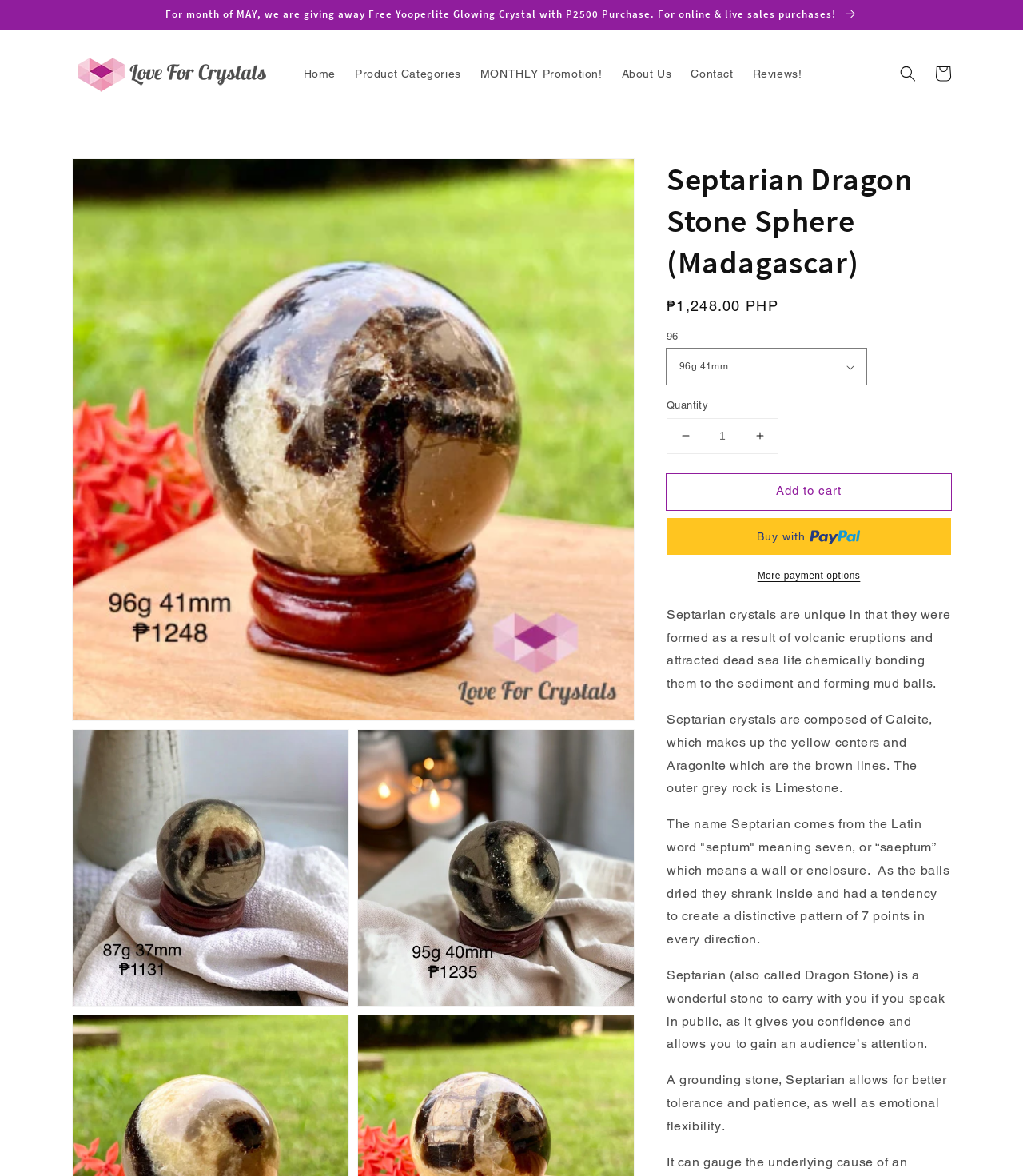Determine the bounding box coordinates in the format (top-left x, top-left y, bottom-right x, bottom-right y). Ensure all values are floating point numbers between 0 and 1. Identify the bounding box of the UI element described by: More payment options

[0.652, 0.483, 0.93, 0.496]